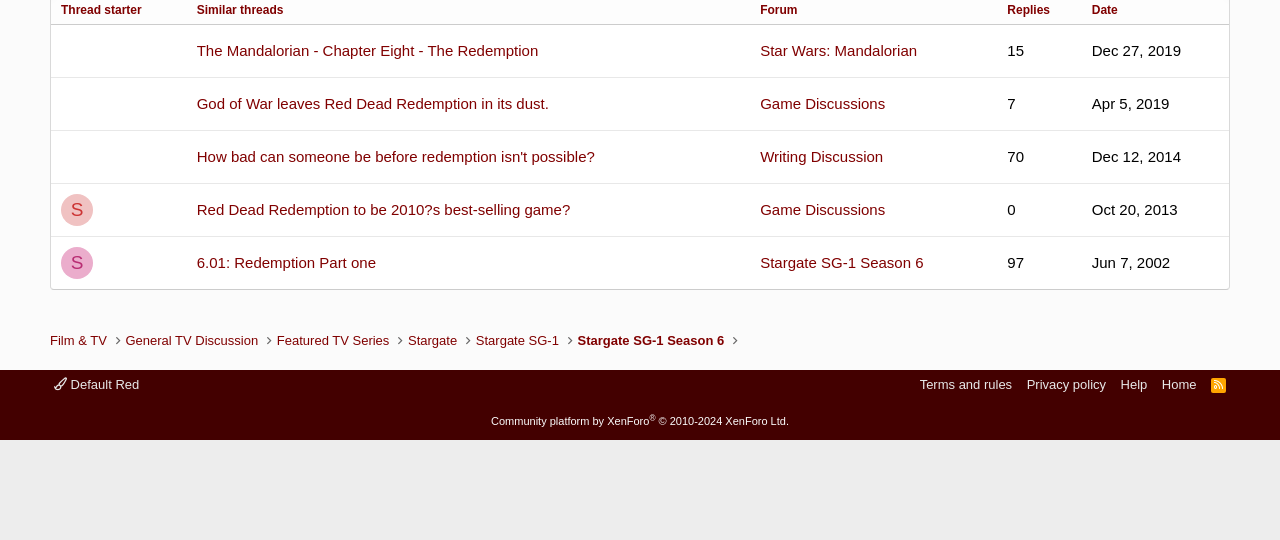How many gridcells are in the second row?
Please answer the question with a detailed response using the information from the screenshot.

The second row has five gridcells, which are 'Vladd67', 'God of War leaves Red Dead Redemption in its dust.', 'Game Discussions', '7', and 'Apr 5, 2019'.